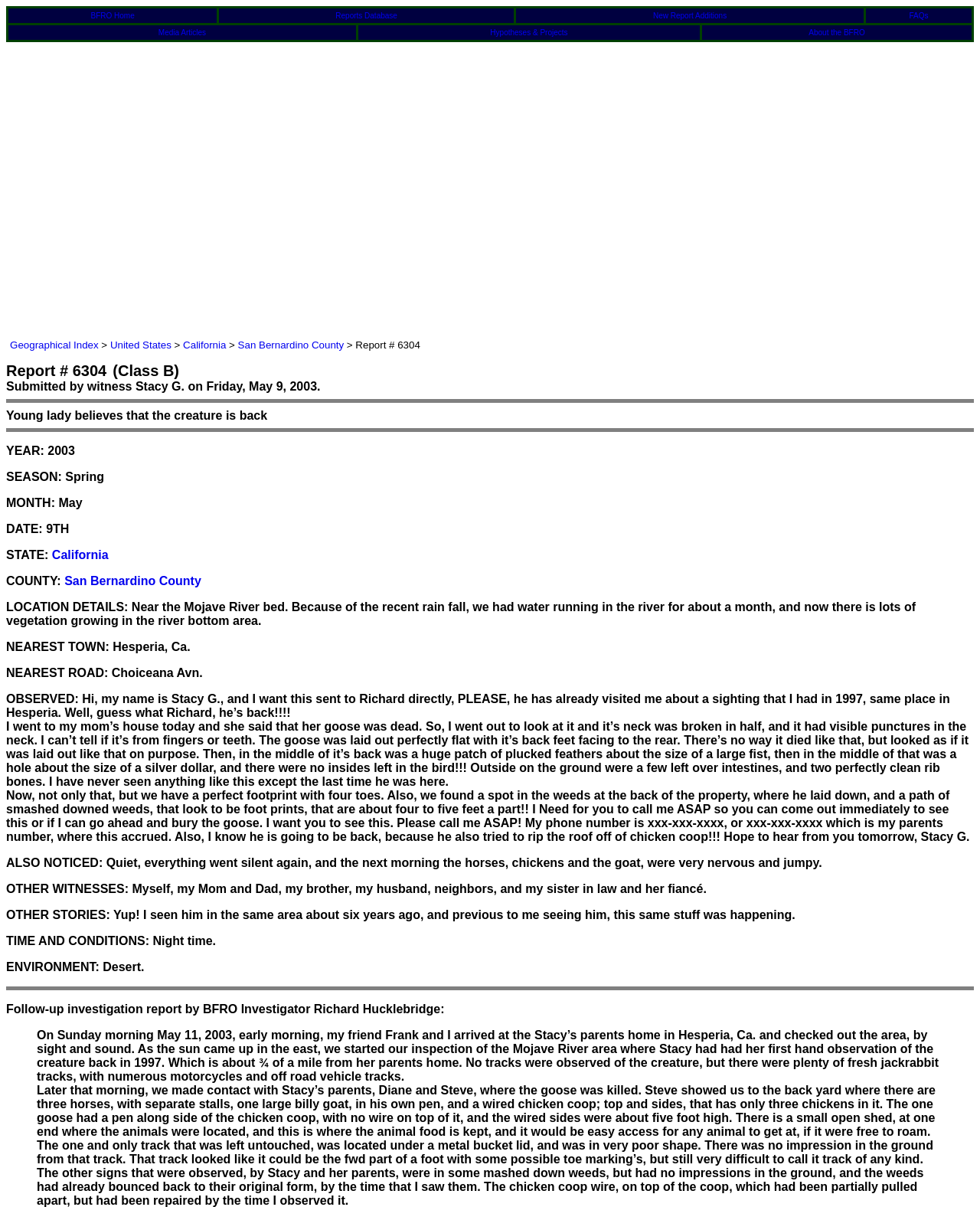Please answer the following question using a single word or phrase: 
What was the condition of the goose when it was found?

Dead with broken neck